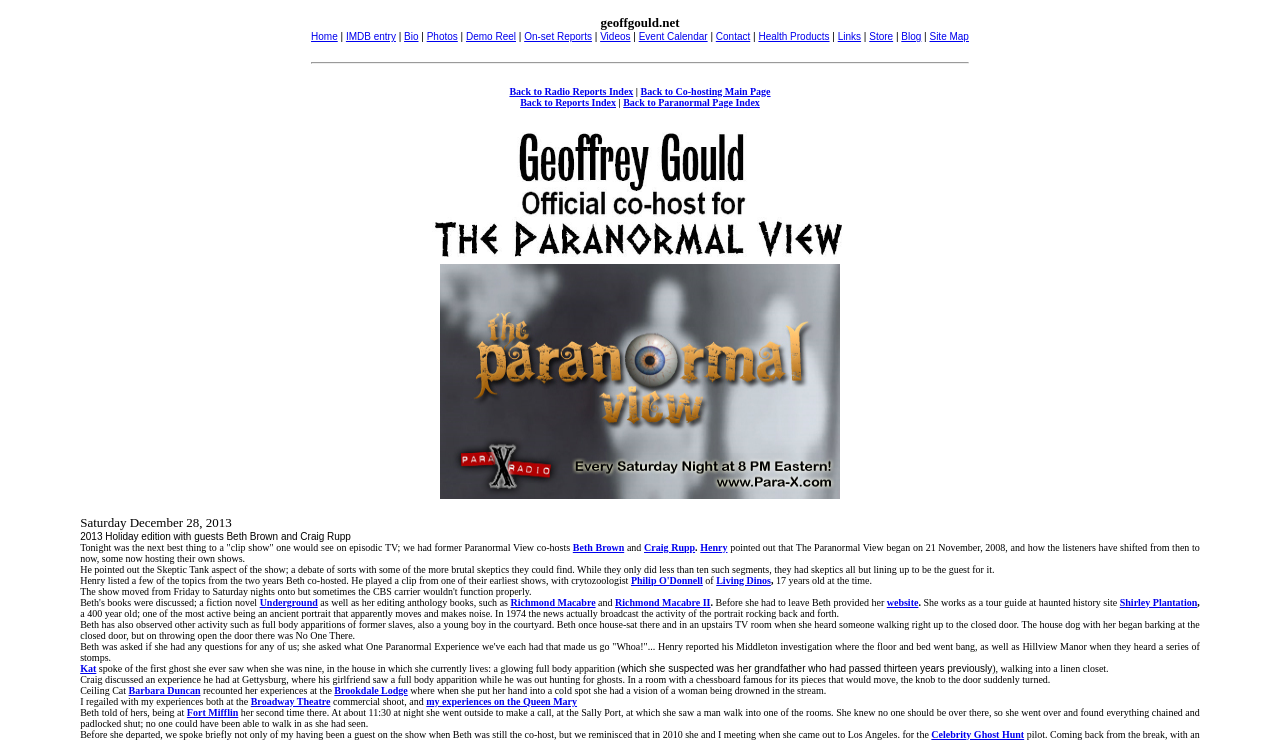Locate the bounding box coordinates of the clickable area needed to fulfill the instruction: "Read about Richmond Macabre II".

[0.481, 0.805, 0.555, 0.82]